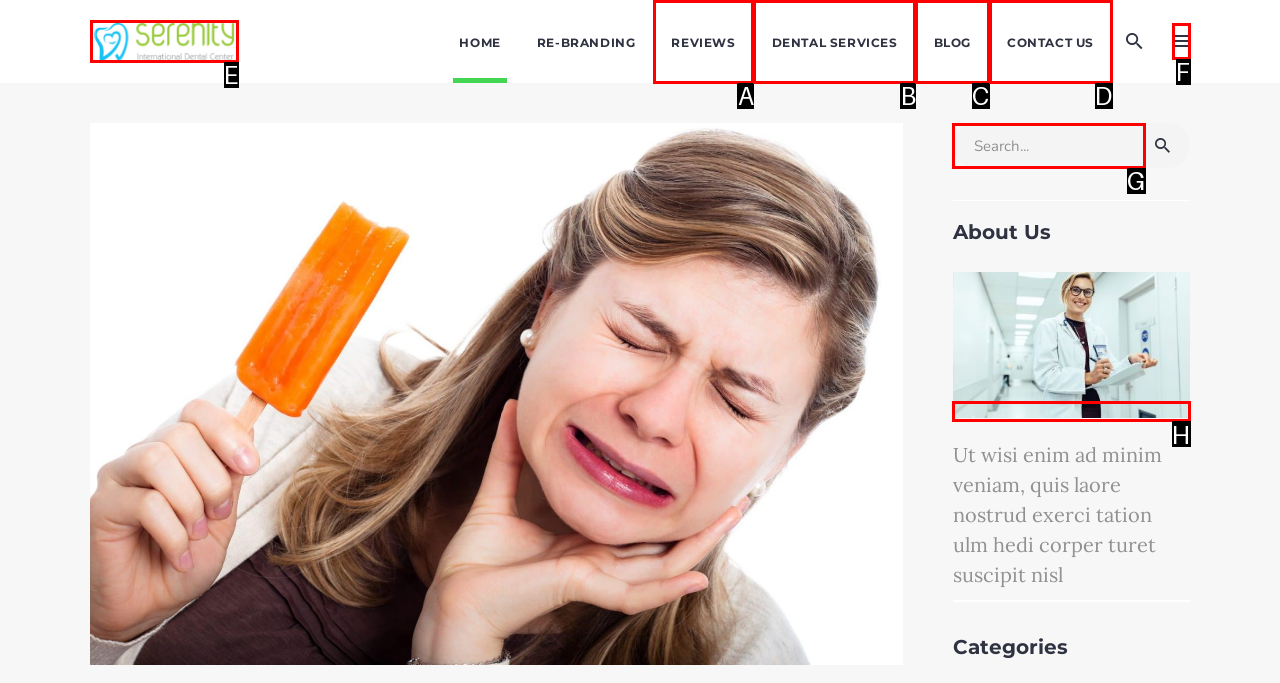Determine which option matches the element description: Support
Reply with the letter of the appropriate option from the options provided.

None